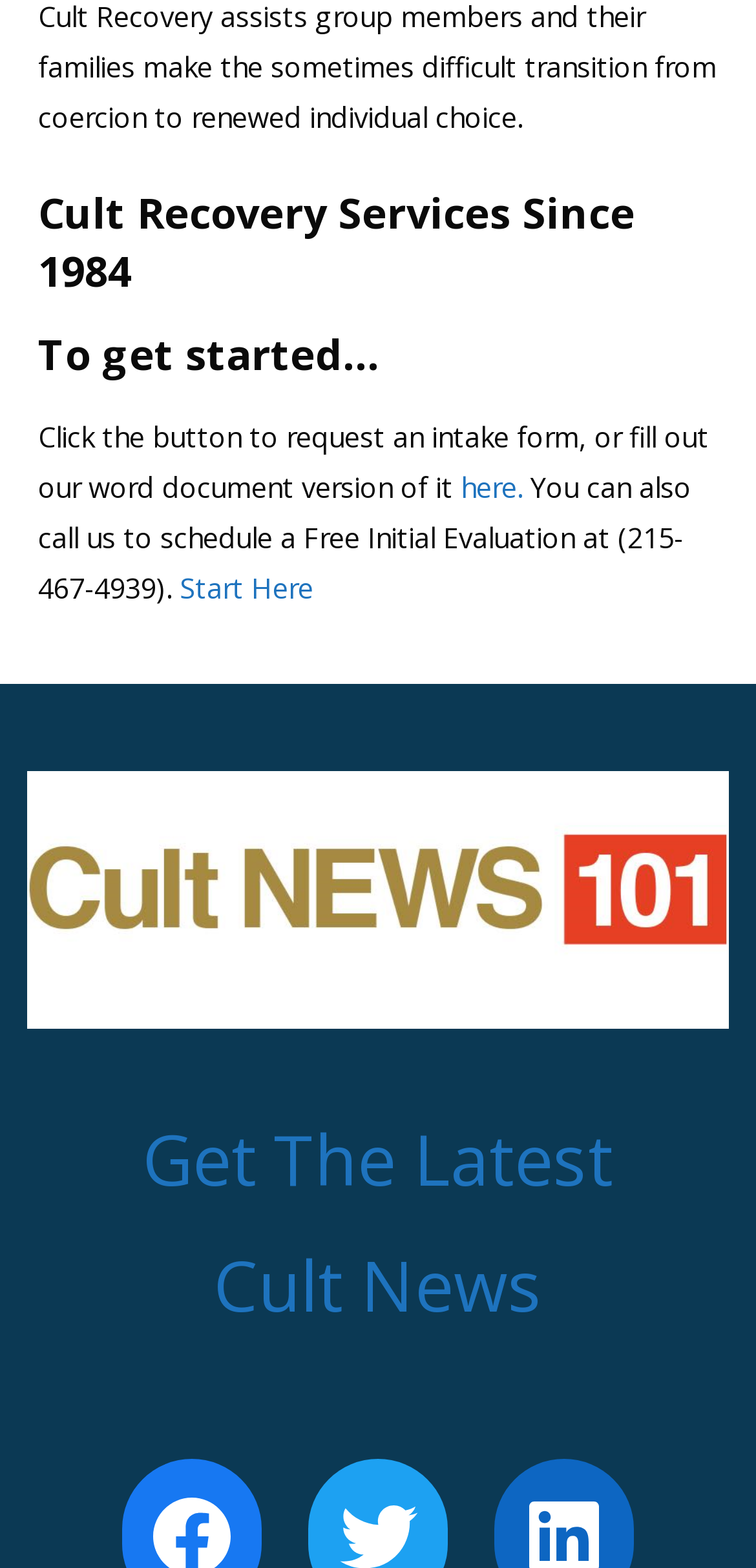Identify the bounding box for the UI element specified in this description: "Get The Latest Cult News". The coordinates must be four float numbers between 0 and 1, formatted as [left, top, right, bottom].

[0.188, 0.71, 0.811, 0.85]